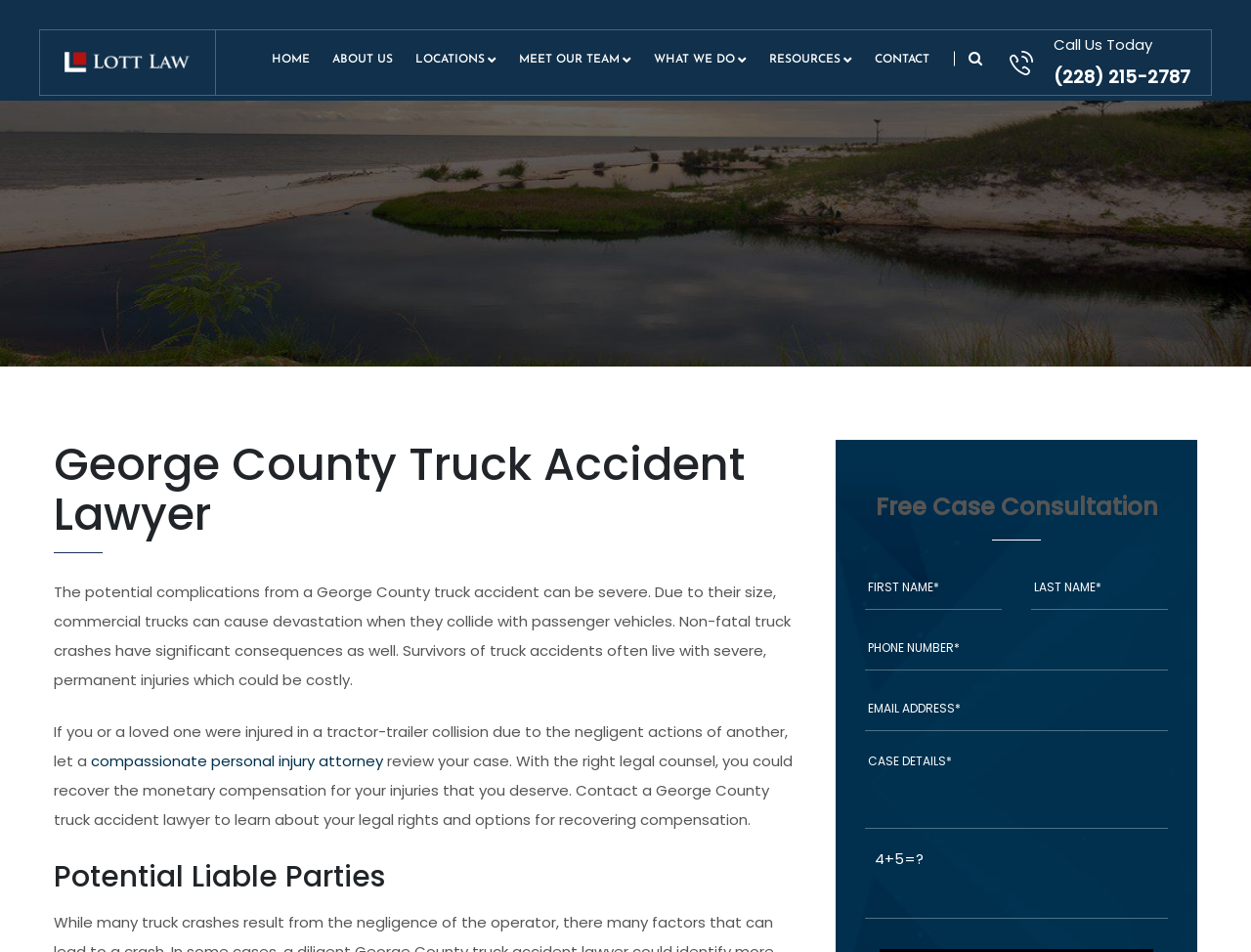Detail the various sections and features of the webpage.

This webpage is about a law firm specializing in truck accidents, particularly in George County. At the top, there is a navigation menu with links to various sections, including "Home", "About Us", "Locations", "Meet Our Team", "What We Do", "Family Law", "Credit Denial", "Resources", and "Contact". 

Below the navigation menu, there is a heading that reads "George County Truck Accident Lawyer". The main content of the page starts with a paragraph explaining the potential consequences of a truck accident, followed by a call to action to contact a compassionate personal injury attorney to review the case.

On the right side of the page, there is a section with a heading "Potential Liable Parties". Below this heading, there is a form for a free case consultation, which includes fields for first name, last name, phone number, email address, and case details. The form also includes a captcha to verify that the user is not a robot.

Throughout the page, there are various links to different practice areas, such as personal injury, bicycle accidents, boat accidents, and more. There are also links to community involvement, FAQs, blog, videos, and scholarship resources. At the bottom of the page, there is a call to action to contact the law firm, along with a phone number and a button to initiate a call.